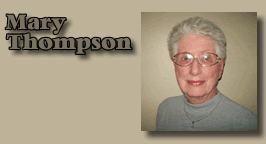Answer briefly with one word or phrase:
What is the expression on Mary Thompson's face?

Thoughtful